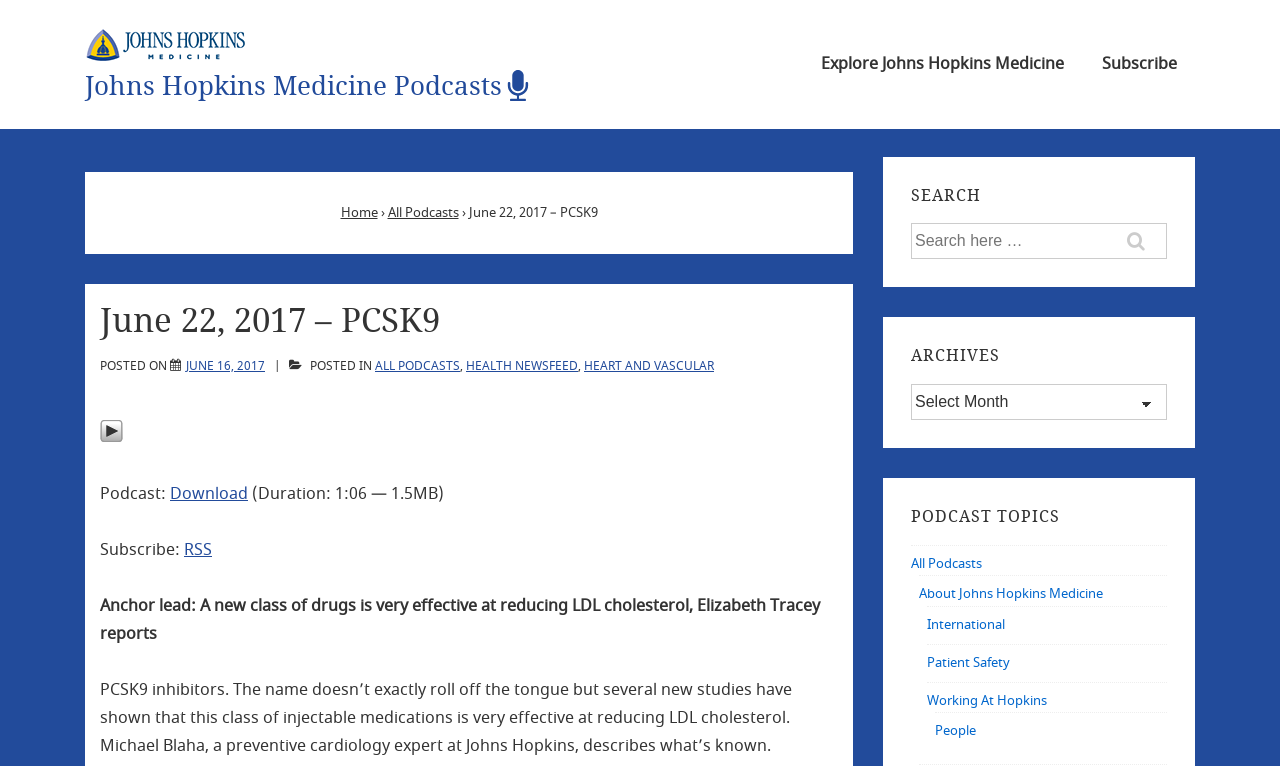Determine the bounding box coordinates for the clickable element required to fulfill the instruction: "Play the podcast". Provide the coordinates as four float numbers between 0 and 1, i.e., [left, top, right, bottom].

[0.078, 0.557, 0.096, 0.588]